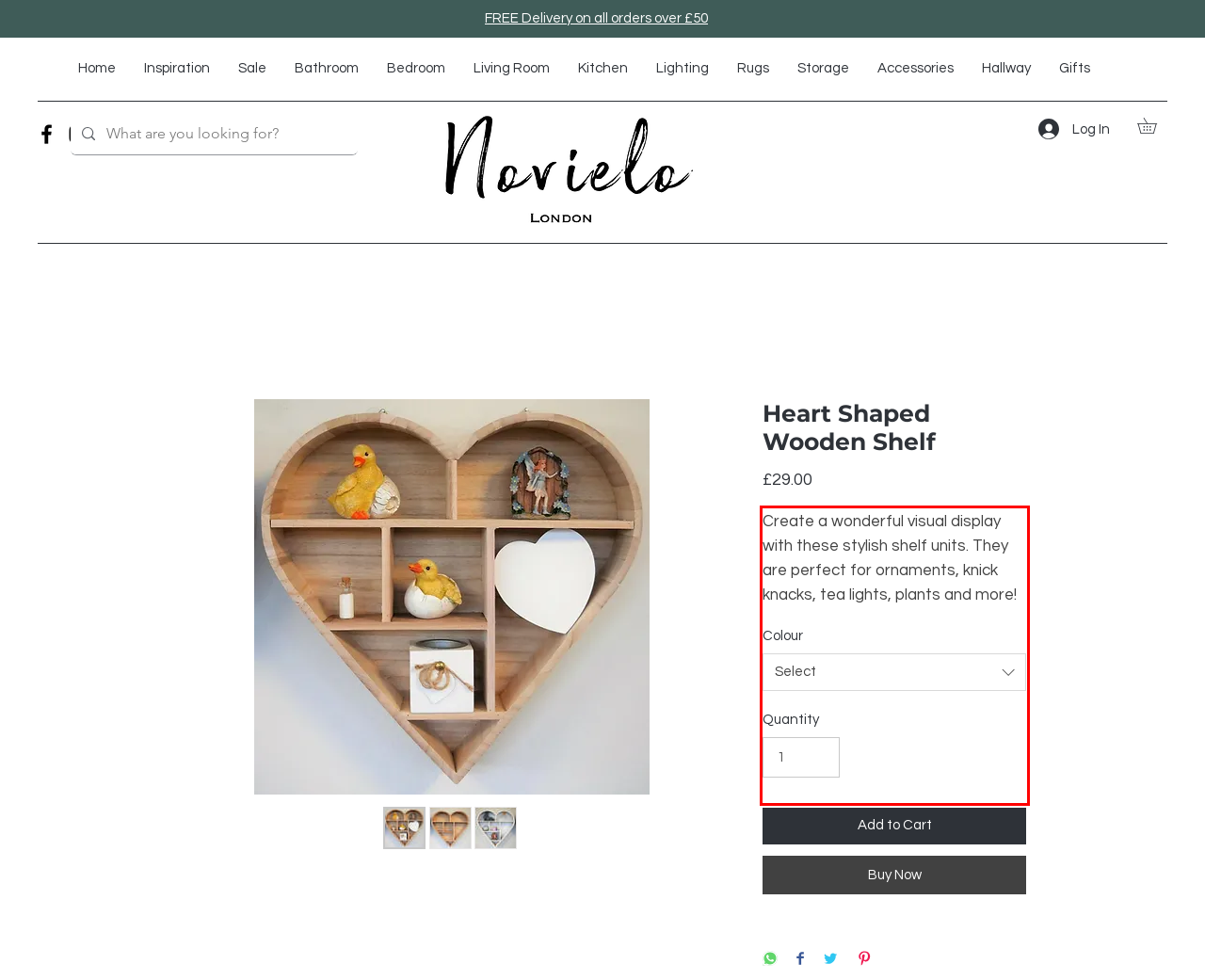Using the webpage screenshot, recognize and capture the text within the red bounding box.

Create a wonderful visual display with these stylish shelf units. They are perfect for ornaments, knick knacks, tea lights, plants and more! They will look great in any range of settings! Wall Mounted with 6 different compartments for those special items you want to display proudly! Comes with 2 hooks at the back to hang on your wall. Perfect for any home decor or a house warming gift.